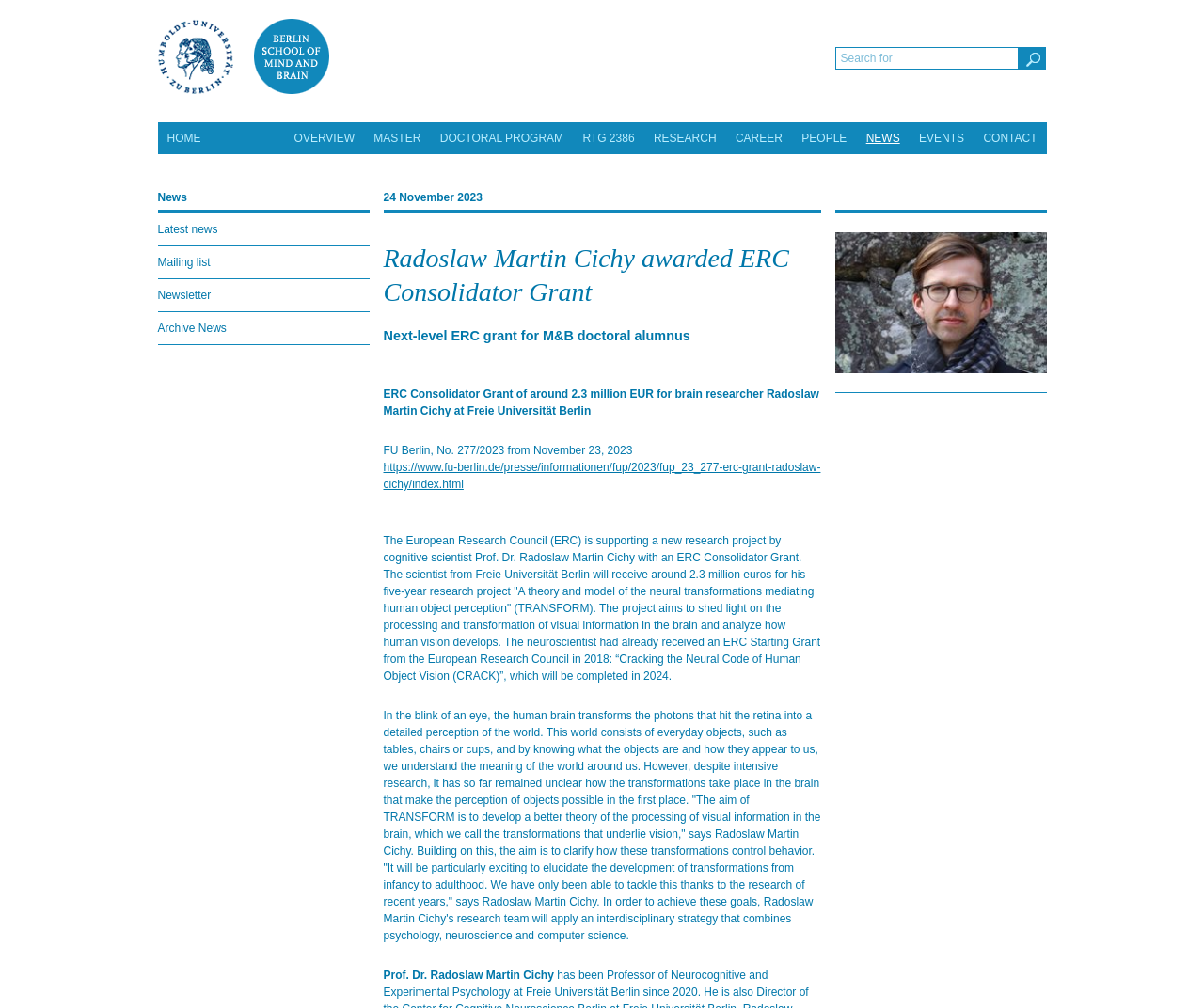What is the title of the research project?
Look at the image and provide a short answer using one word or a phrase.

TRANSFORM